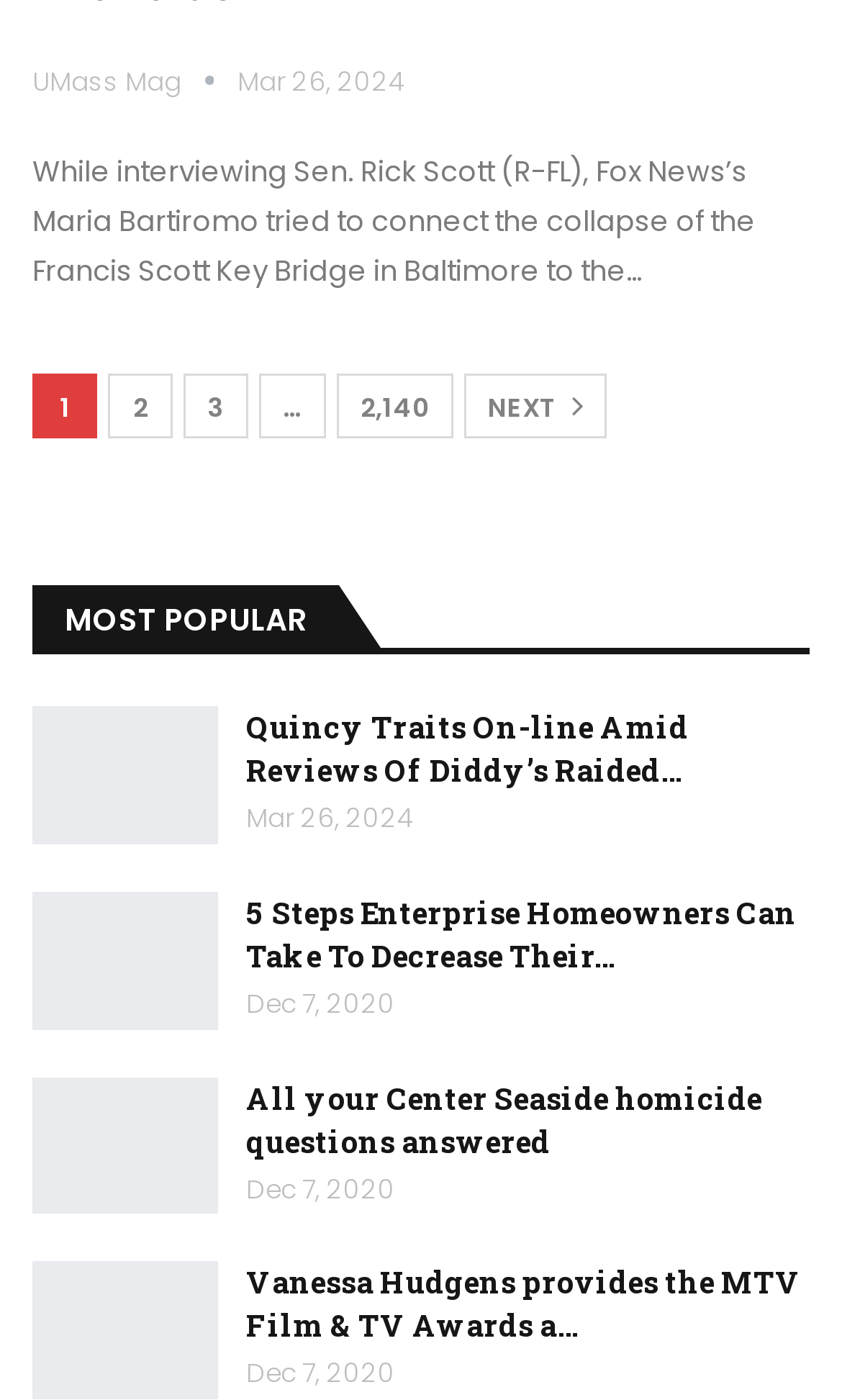How many news articles are displayed on this page?
Please answer the question with a detailed response using the information from the screenshot.

There are at least five news articles displayed on this page, each with a title, a link, and a time element. The articles are stacked vertically, and each has a unique title and date.